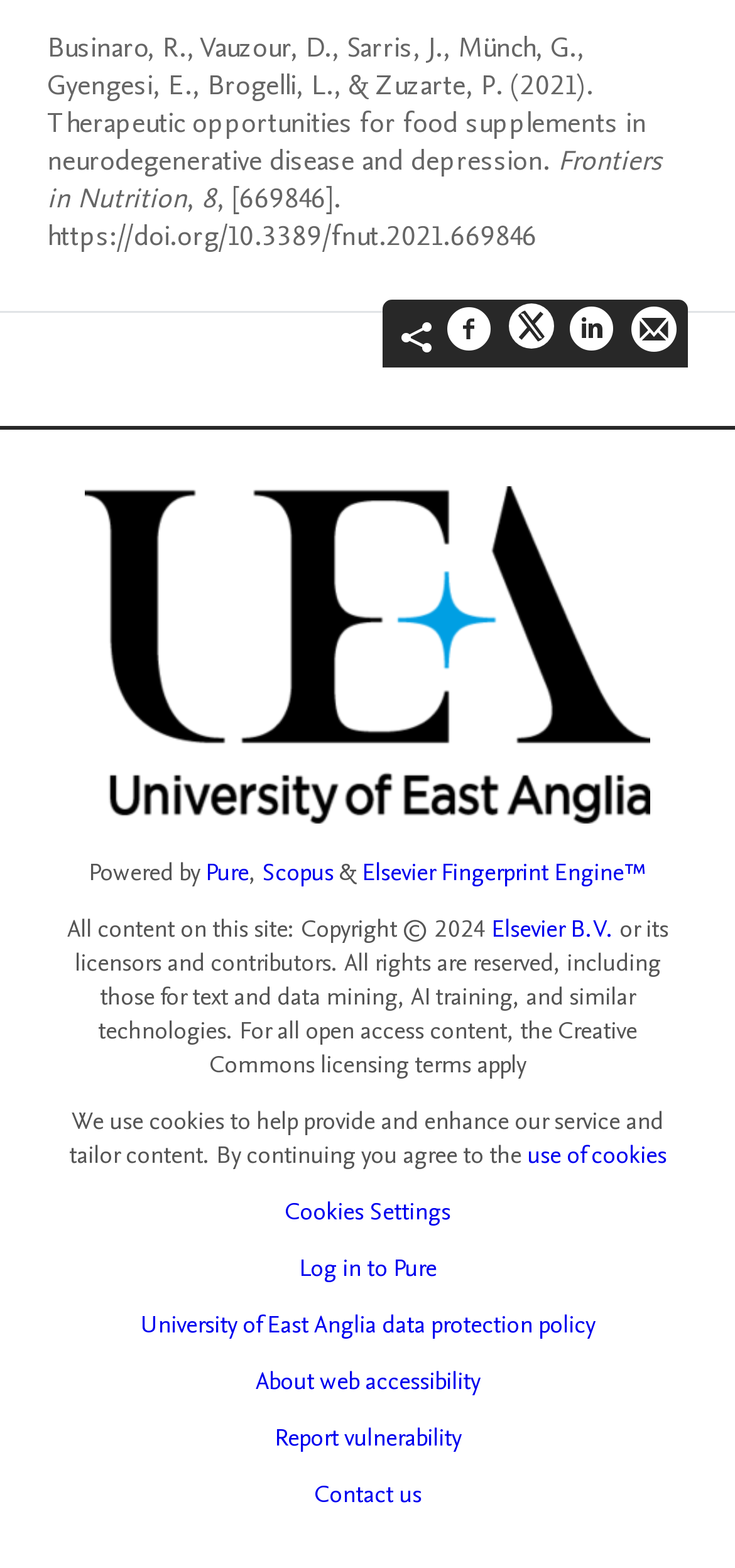Carefully observe the image and respond to the question with a detailed answer:
What is the title of the research paper?

I found the title of the research paper by looking at the StaticText element with the text 'Therapeutic opportunities for food supplements in neurodegenerative disease and depression' which is a child of the tabpanel element with the text 'APA'.